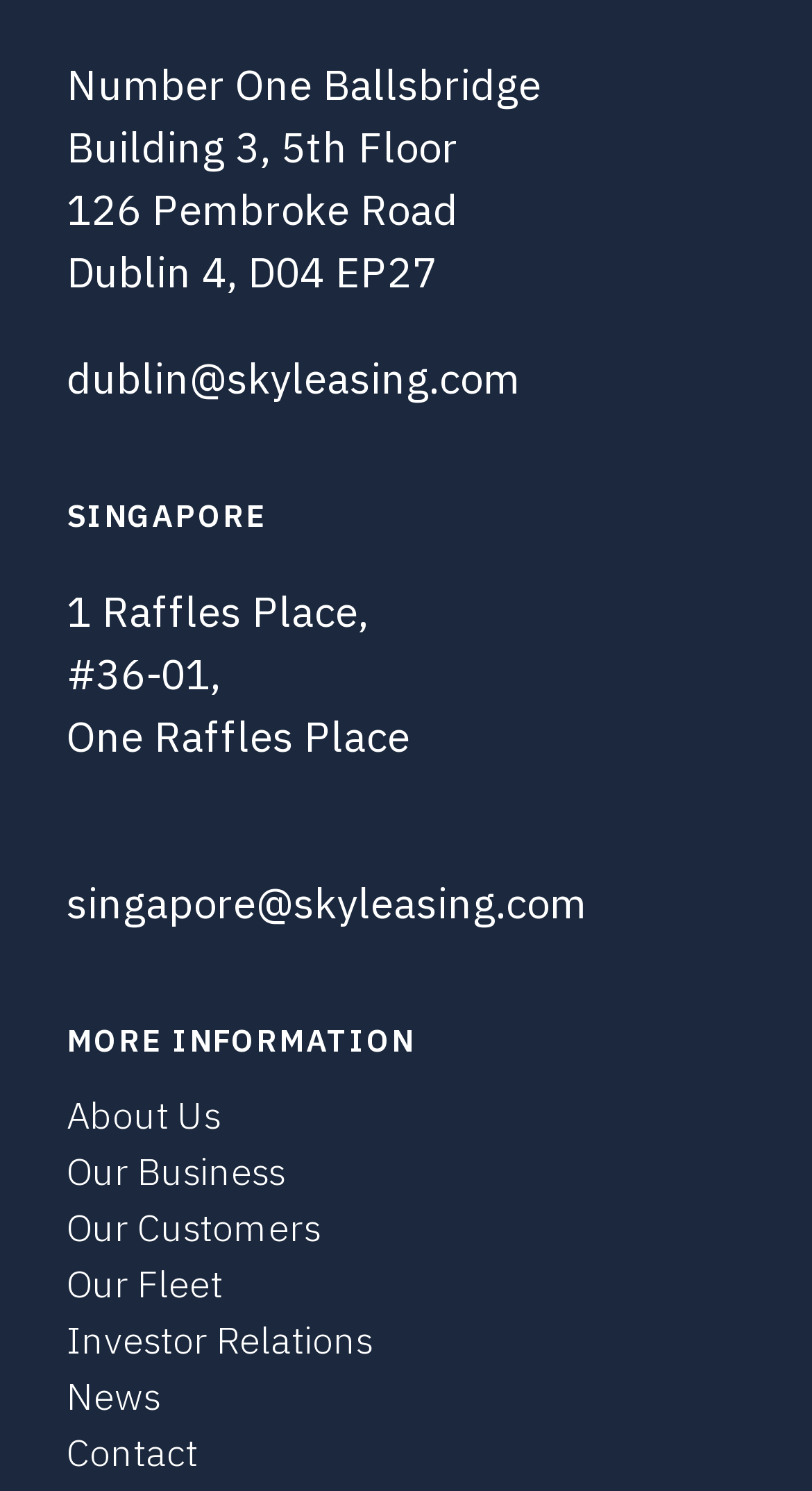Determine the bounding box coordinates of the clickable element to complete this instruction: "Get in touch with Singapore office". Provide the coordinates in the format of four float numbers between 0 and 1, [left, top, right, bottom].

[0.082, 0.587, 0.723, 0.625]